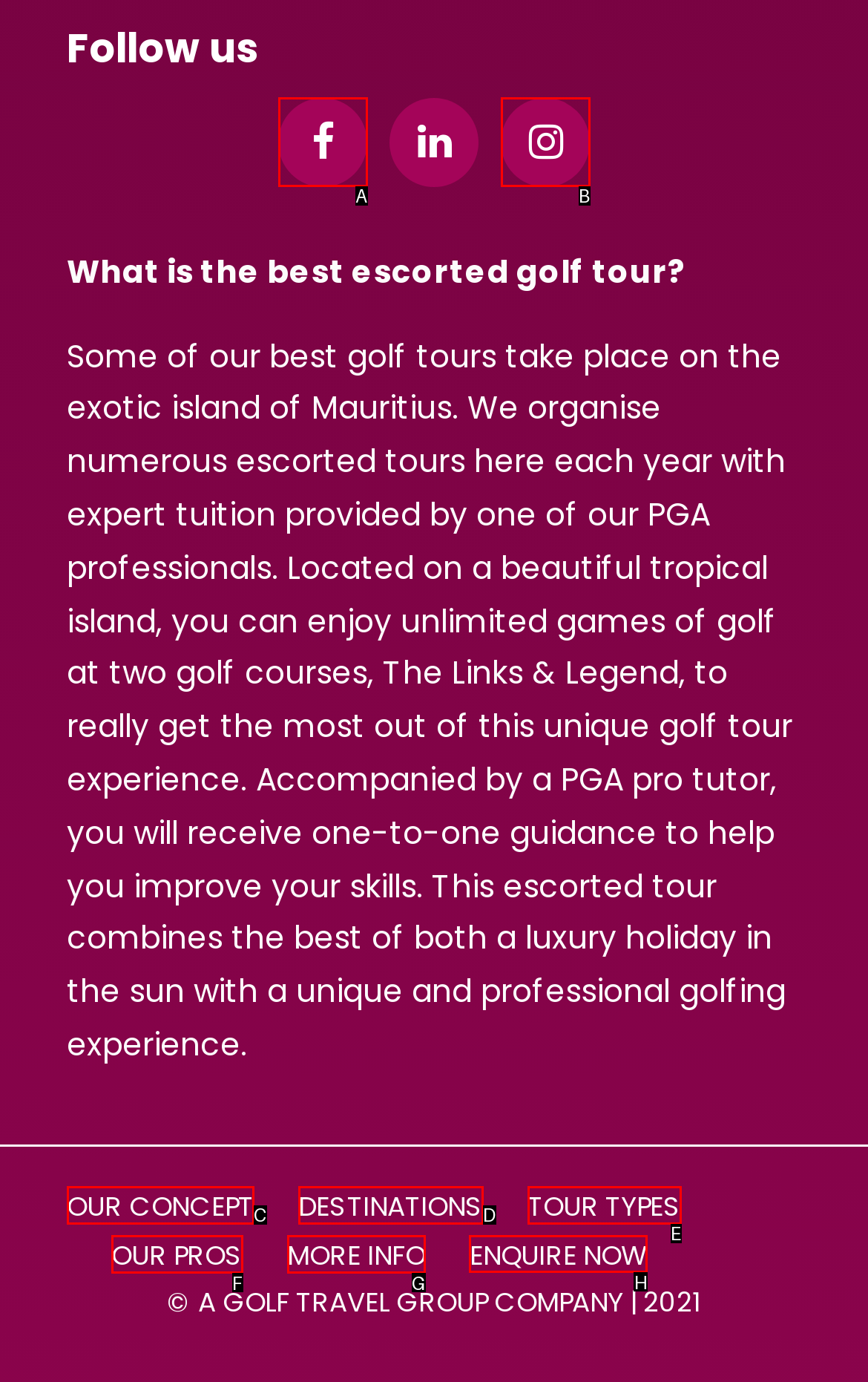Which lettered option should be clicked to achieve the task: Enquire about a golf tour now? Choose from the given choices.

H